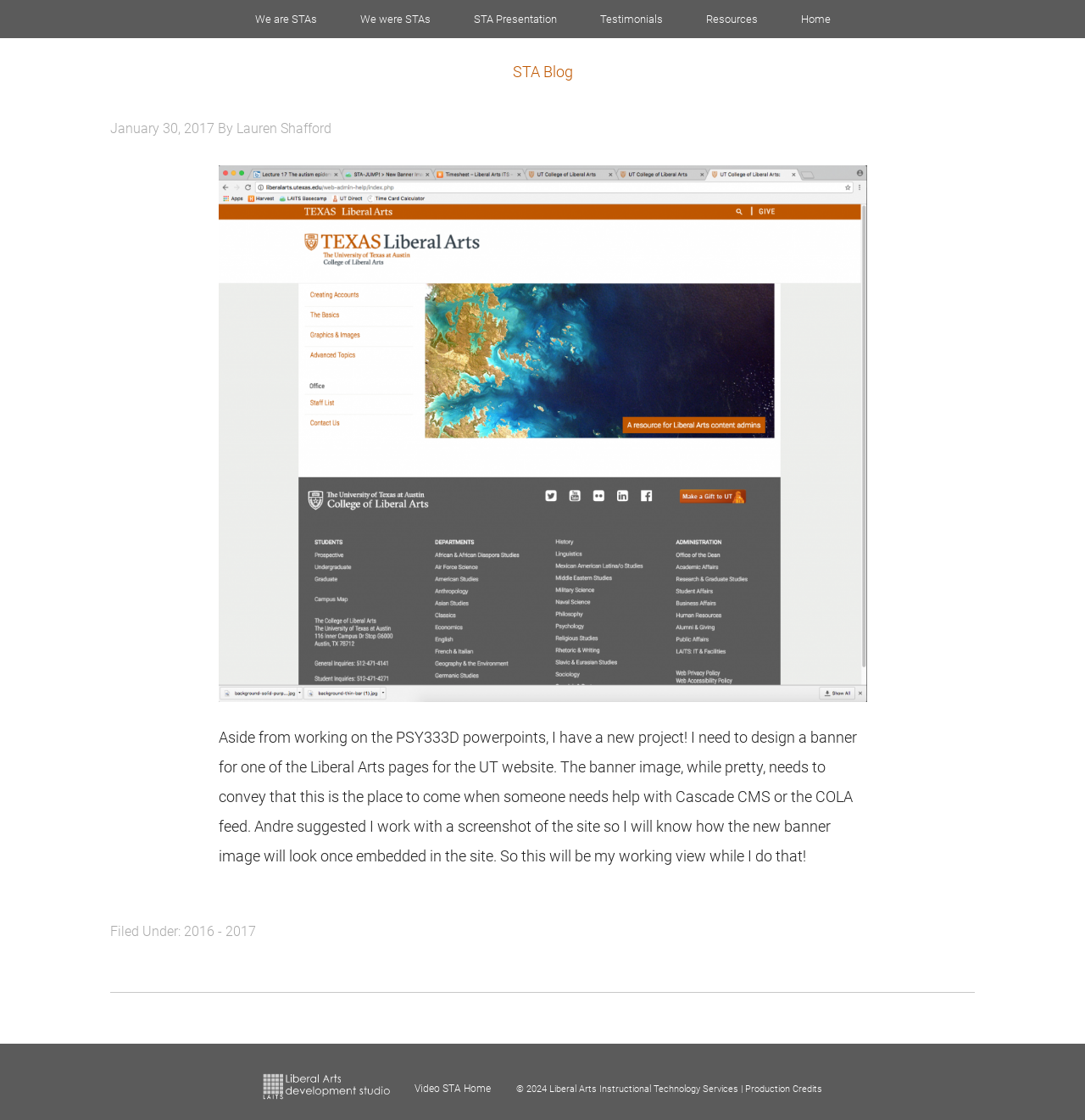Please specify the bounding box coordinates of the region to click in order to perform the following instruction: "watch the Video STA Home".

[0.382, 0.967, 0.453, 0.977]